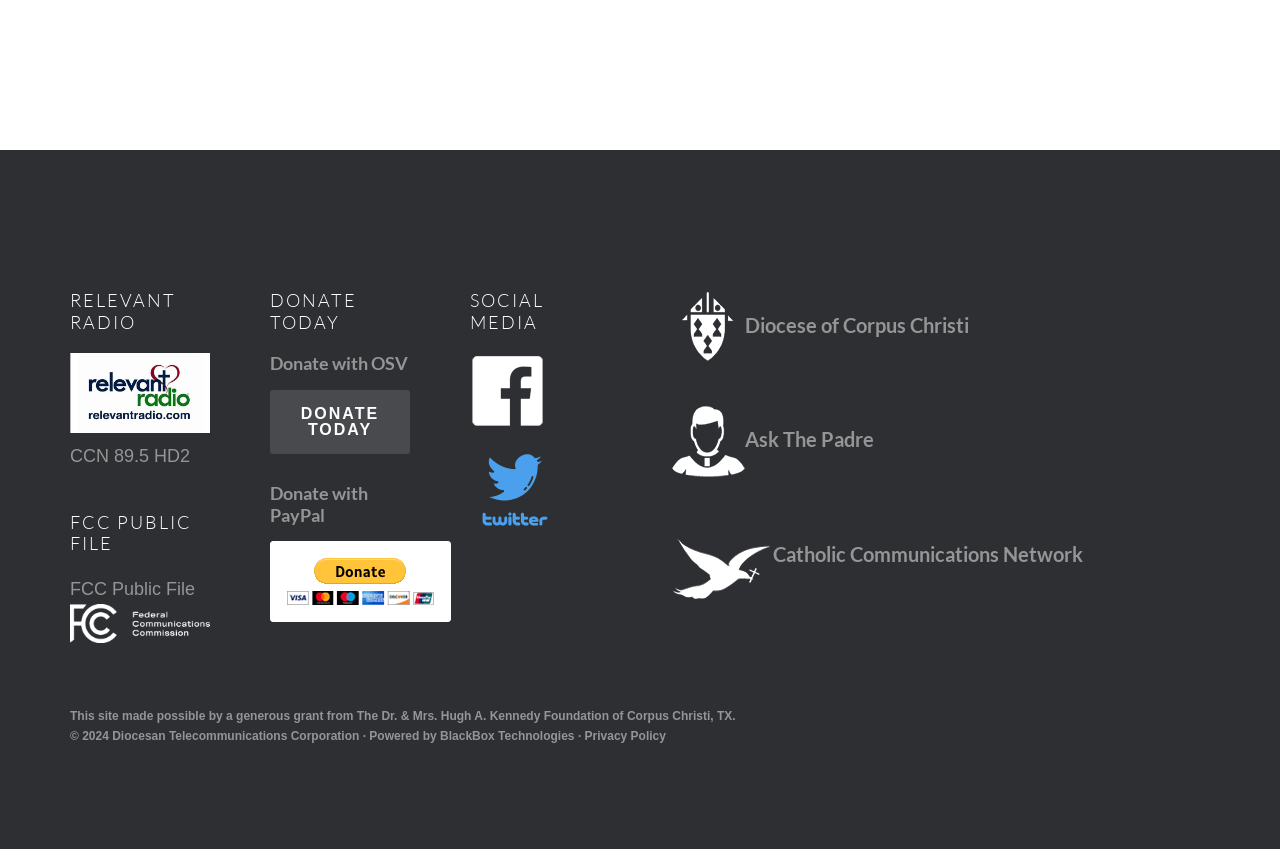Given the description: "General", determine the bounding box coordinates of the UI element. The coordinates should be formatted as four float numbers between 0 and 1, [left, top, right, bottom].

None